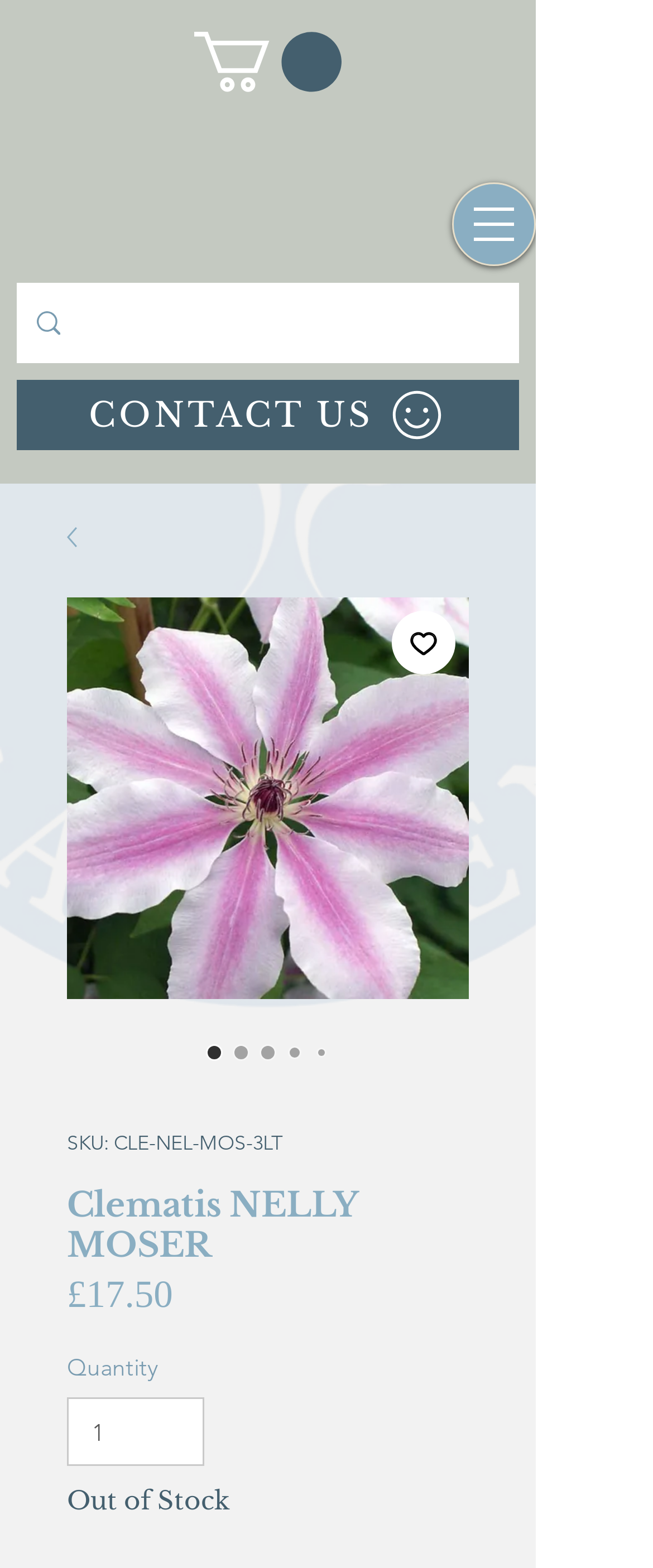What is the price of the plant? Based on the screenshot, please respond with a single word or phrase.

£17.50